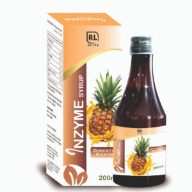Please respond to the question using a single word or phrase:
What is the capacity of the bottle?

200ml